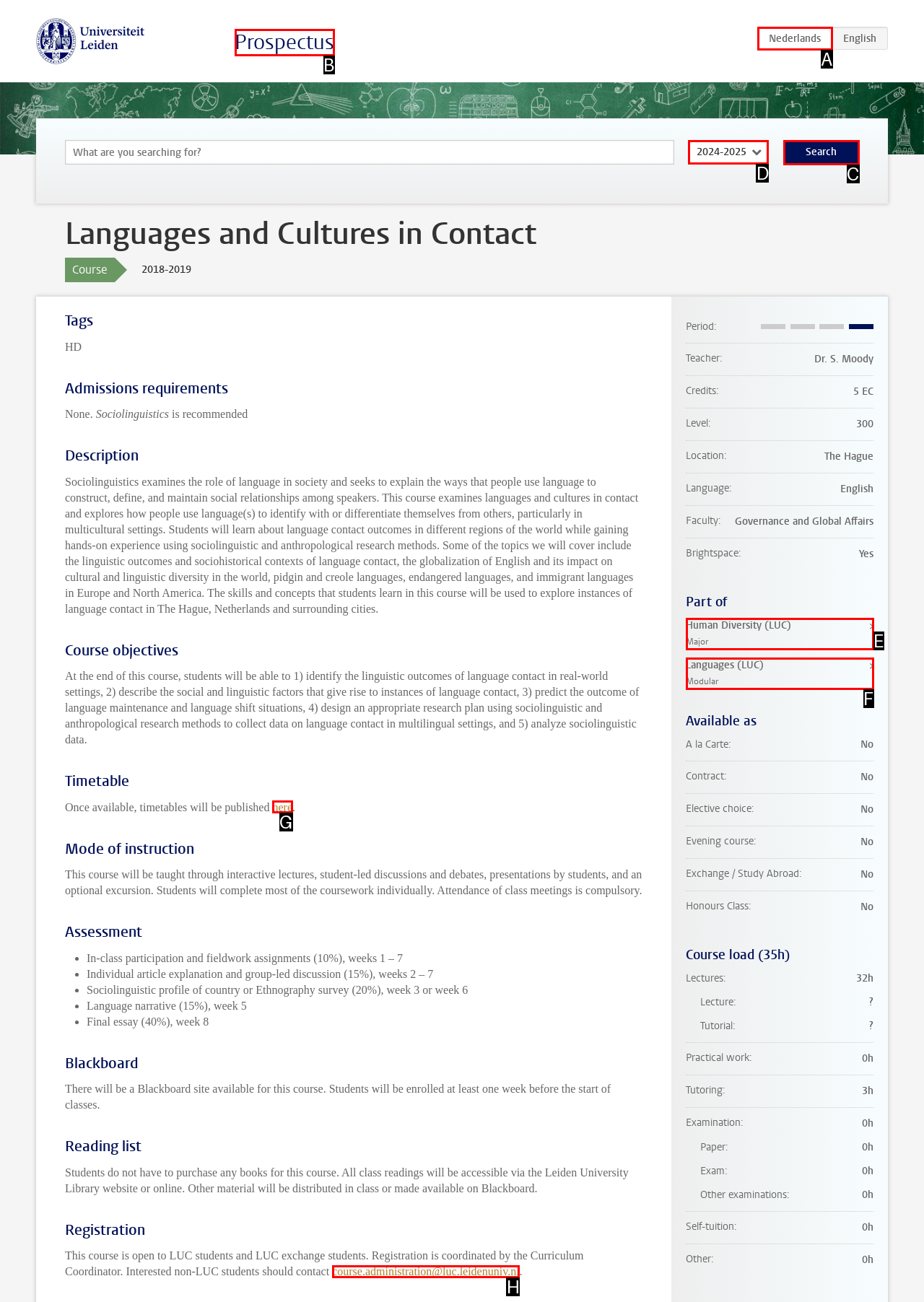Point out which UI element to click to complete this task: Select academic year
Answer with the letter corresponding to the right option from the available choices.

D